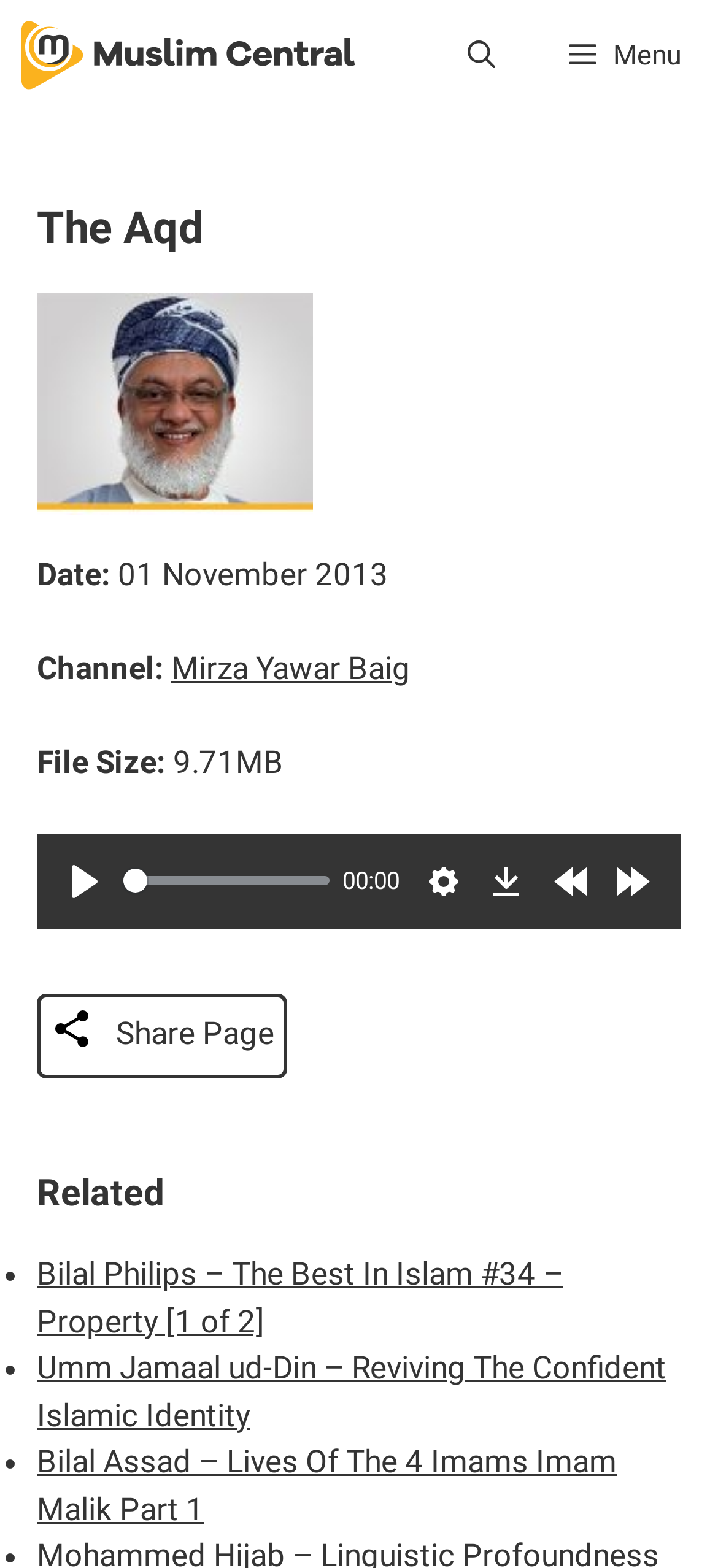Can you provide the bounding box coordinates for the element that should be clicked to implement the instruction: "Adjust the 'Seek' slider"?

[0.172, 0.551, 0.458, 0.573]